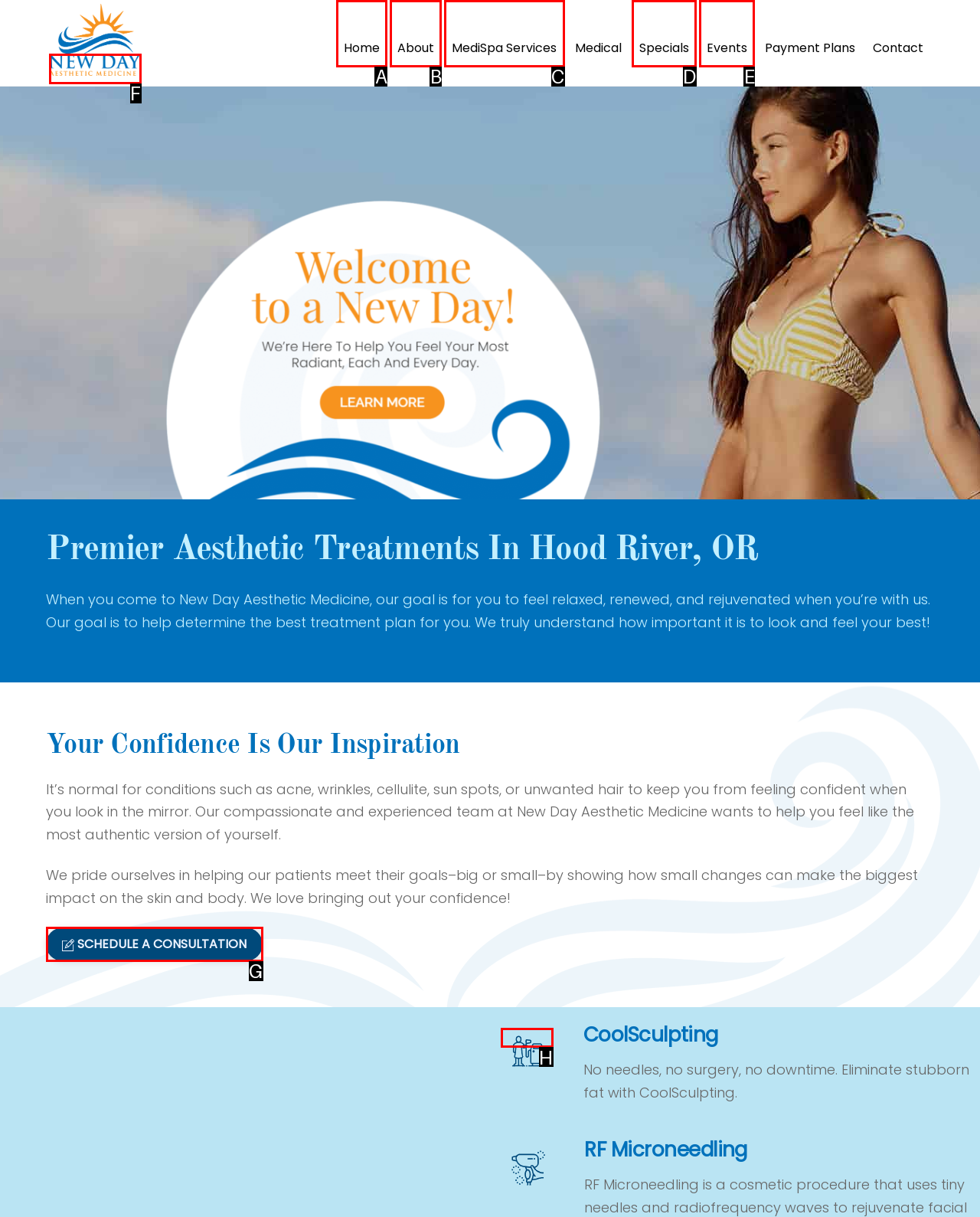Choose the letter of the option that needs to be clicked to perform the task: Schedule a consultation. Answer with the letter.

G